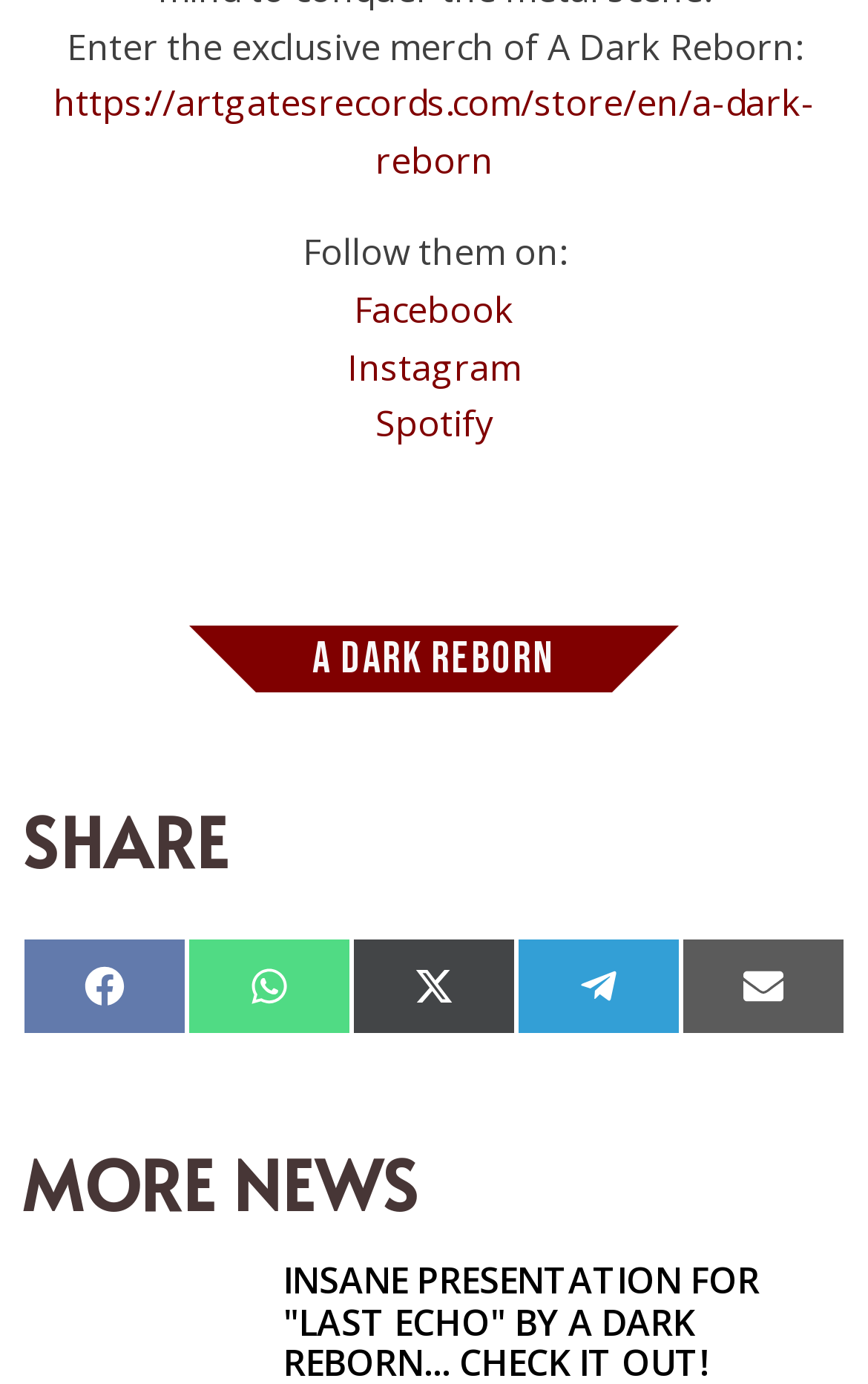Please find the bounding box coordinates for the clickable element needed to perform this instruction: "Follow A Dark Reborn on Facebook".

[0.408, 0.206, 0.592, 0.241]